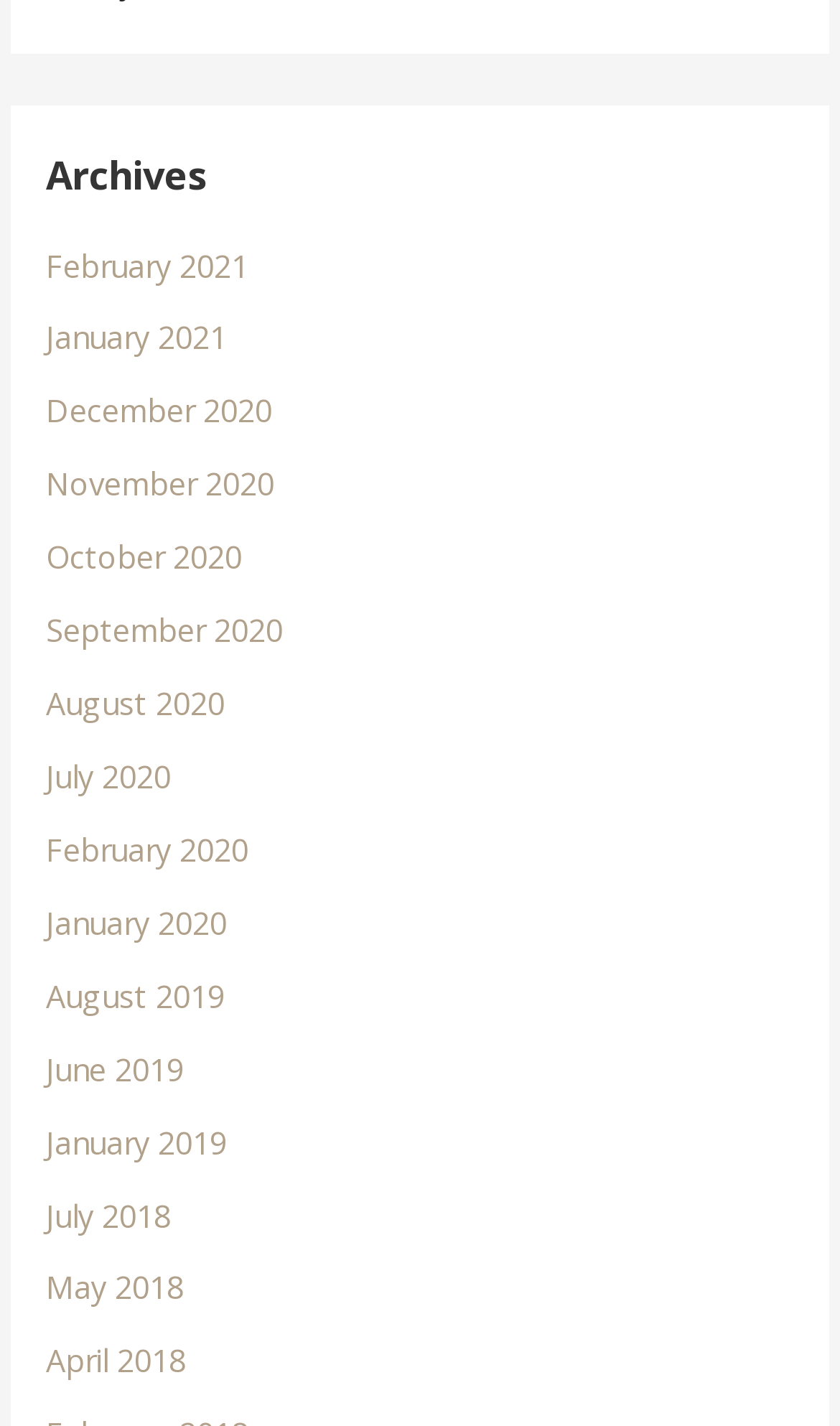Can you identify the bounding box coordinates of the clickable region needed to carry out this instruction: 'view archives for February 2021'? The coordinates should be four float numbers within the range of 0 to 1, stated as [left, top, right, bottom].

[0.055, 0.171, 0.296, 0.2]